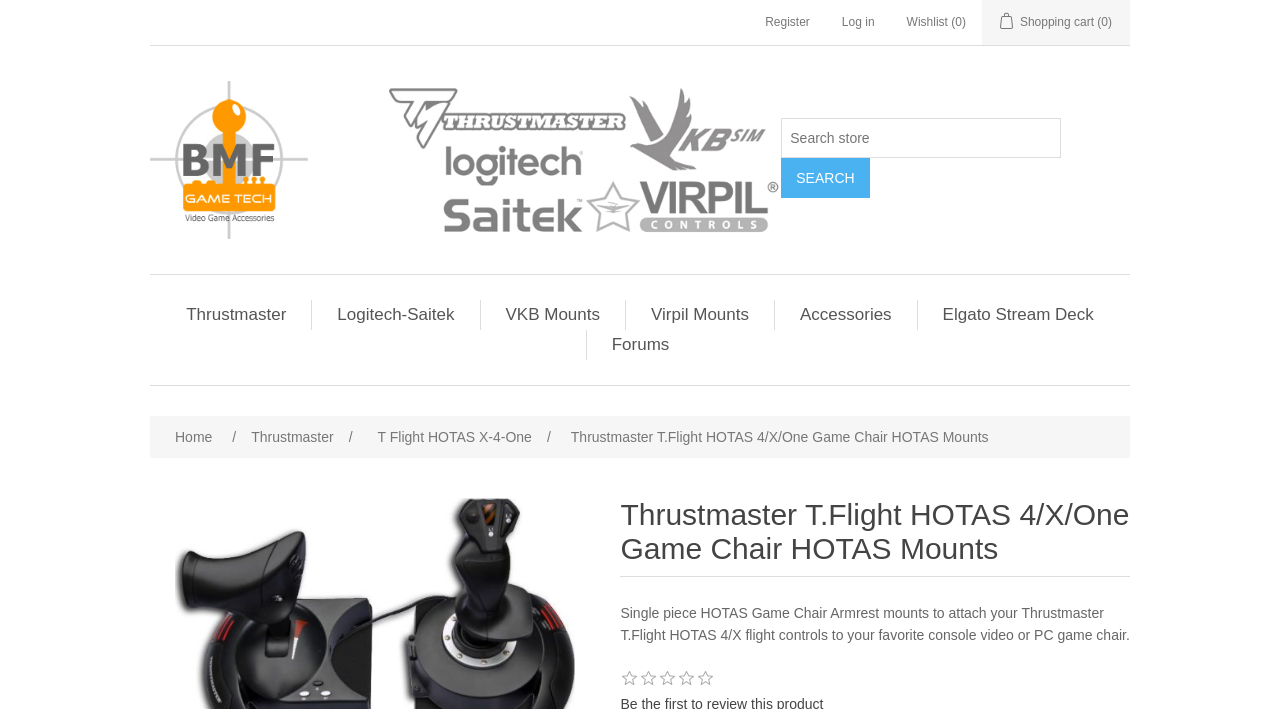Please provide the bounding box coordinates for the element that needs to be clicked to perform the following instruction: "Contact us". The coordinates should be given as four float numbers between 0 and 1, i.e., [left, top, right, bottom].

None